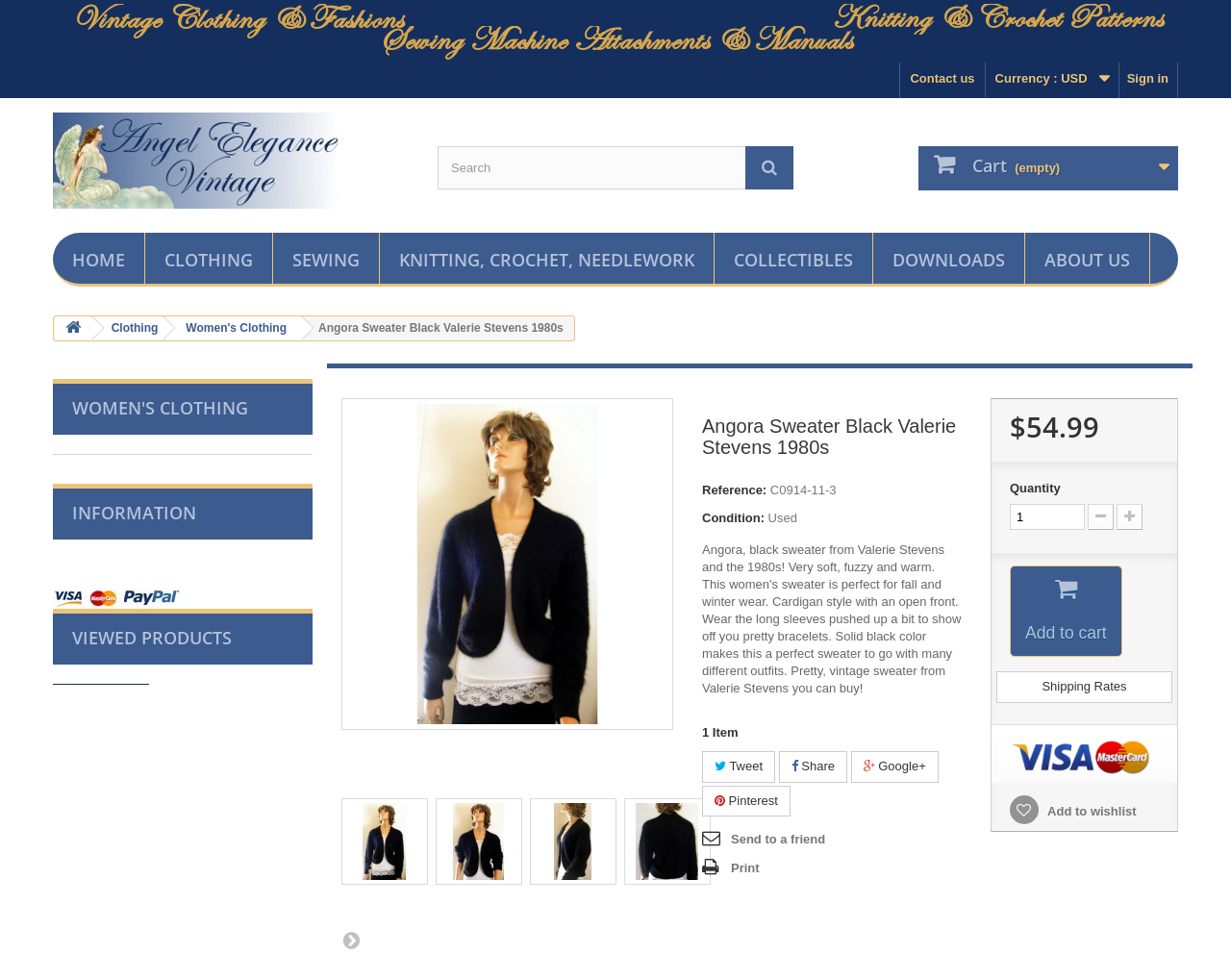Please determine and provide the text content of the webpage's heading.

Angora Sweater Black Valerie Stevens 1980s